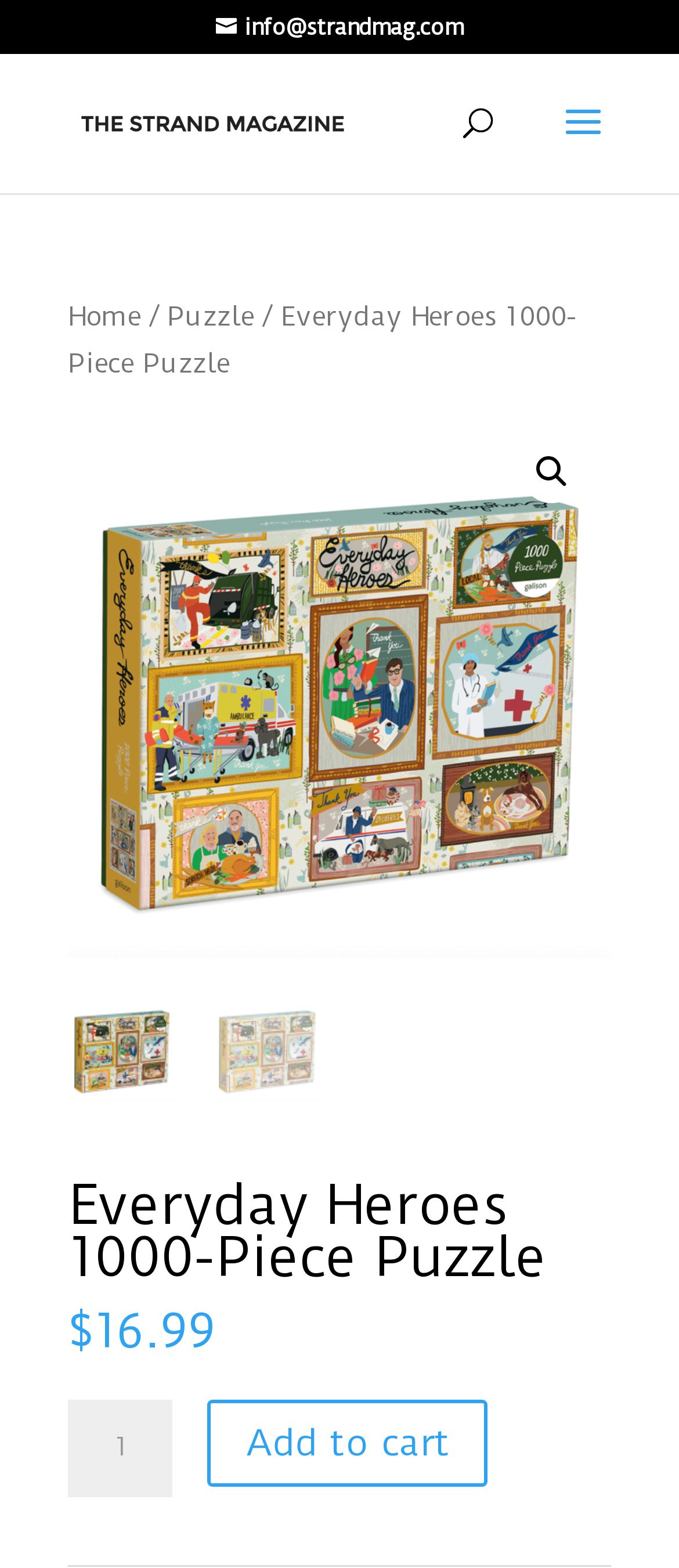Given the element description name="s" placeholder="Search …" title="Search for:", predict the bounding box coordinates for the UI element in the webpage screenshot. The format should be (top-left x, top-left y, bottom-right x, bottom-right y), and the values should be between 0 and 1.

[0.463, 0.034, 0.823, 0.036]